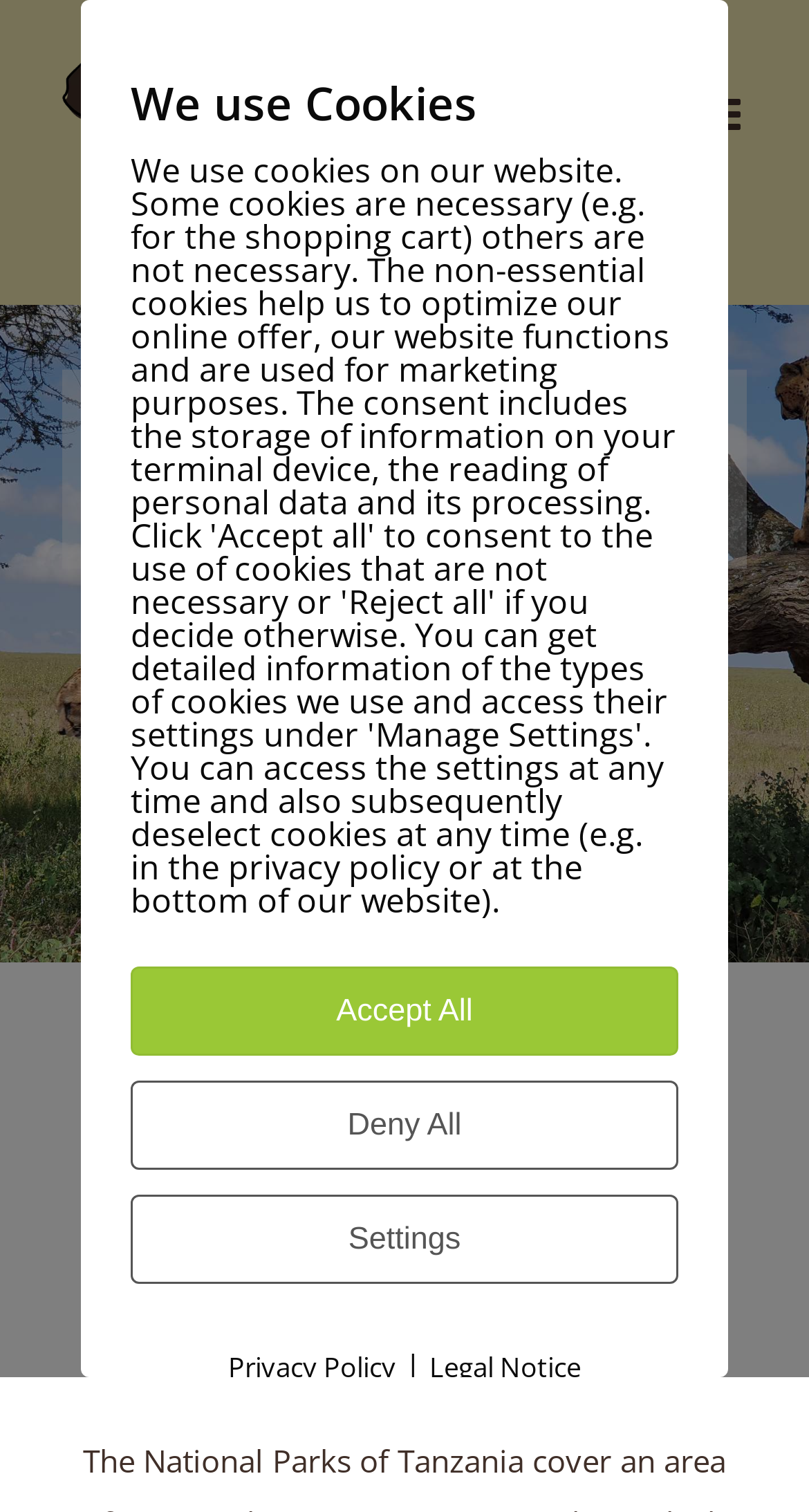Please predict the bounding box coordinates of the element's region where a click is necessary to complete the following instruction: "Show post option menu". The coordinates should be represented by four float numbers between 0 and 1, i.e., [left, top, right, bottom].

None